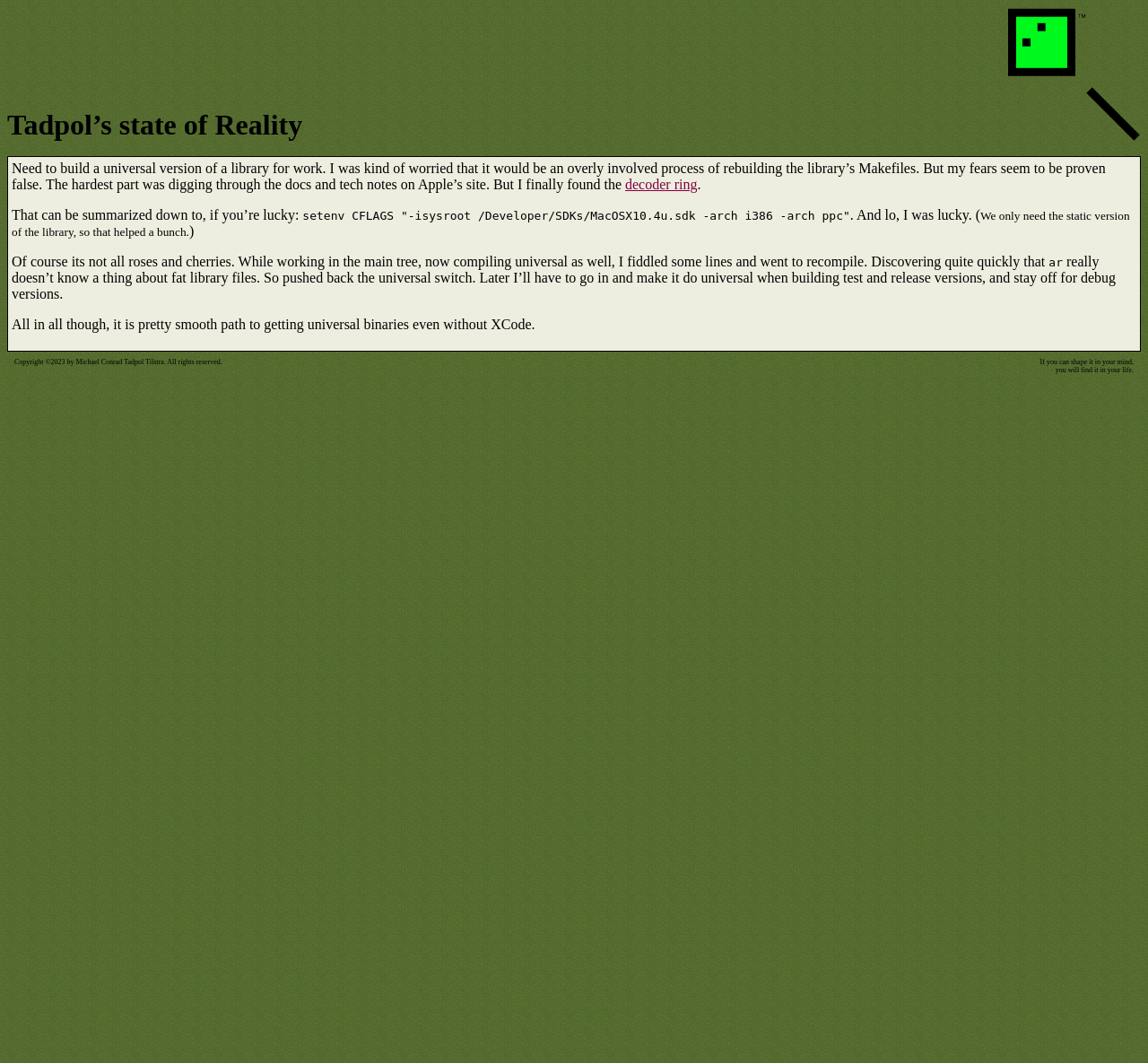Generate a detailed explanation of the webpage's features and information.

The webpage is about building universal versions of libraries, specifically the author's experience with creating a universal version of a library for work. At the top, there is a heading "Tadpol's state of Reality" accompanied by a Tadpol Logo image on the right side. 

Below the heading, there is a block of text that describes the author's initial concerns about rebuilding the library's Makefiles, but ultimately finding the process to be less involved than expected. The text also includes a link to a "decoder ring" in the middle of the paragraph.

Following this, there are several paragraphs of text that provide more details about the process, including a code snippet that summarizes the necessary steps. The text also mentions some challenges encountered while working with universal binaries and the need to adjust the build process for different versions.

At the bottom of the page, there is a quote that seems unrelated to the main topic, "If you can shape it in your mind, you will find it in your life." Below this, there is a copyright notice that attributes the content to Michael Conrad Tadpol Tilstra.